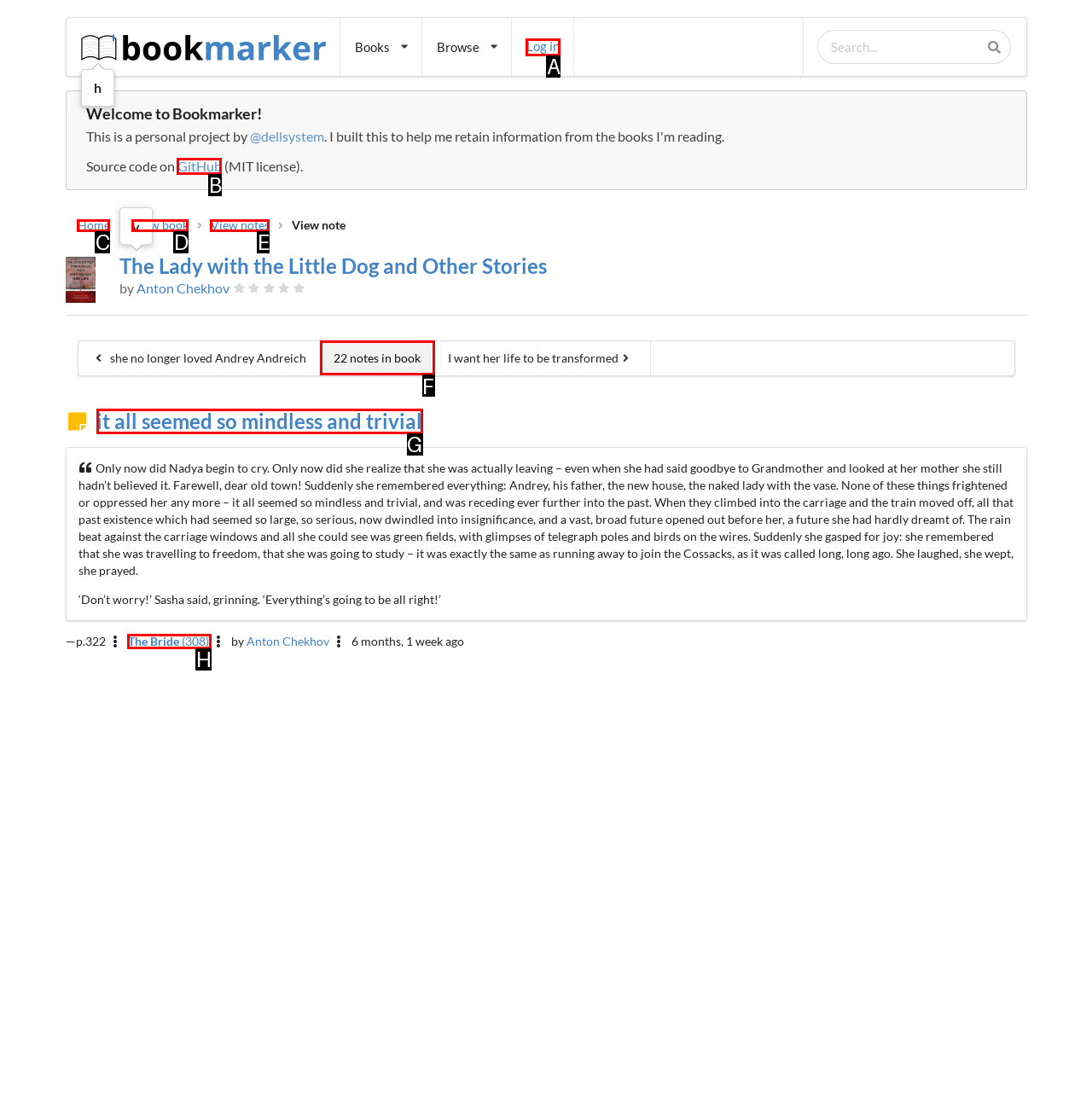Point out which HTML element you should click to fulfill the task: Log in to the website.
Provide the option's letter from the given choices.

A